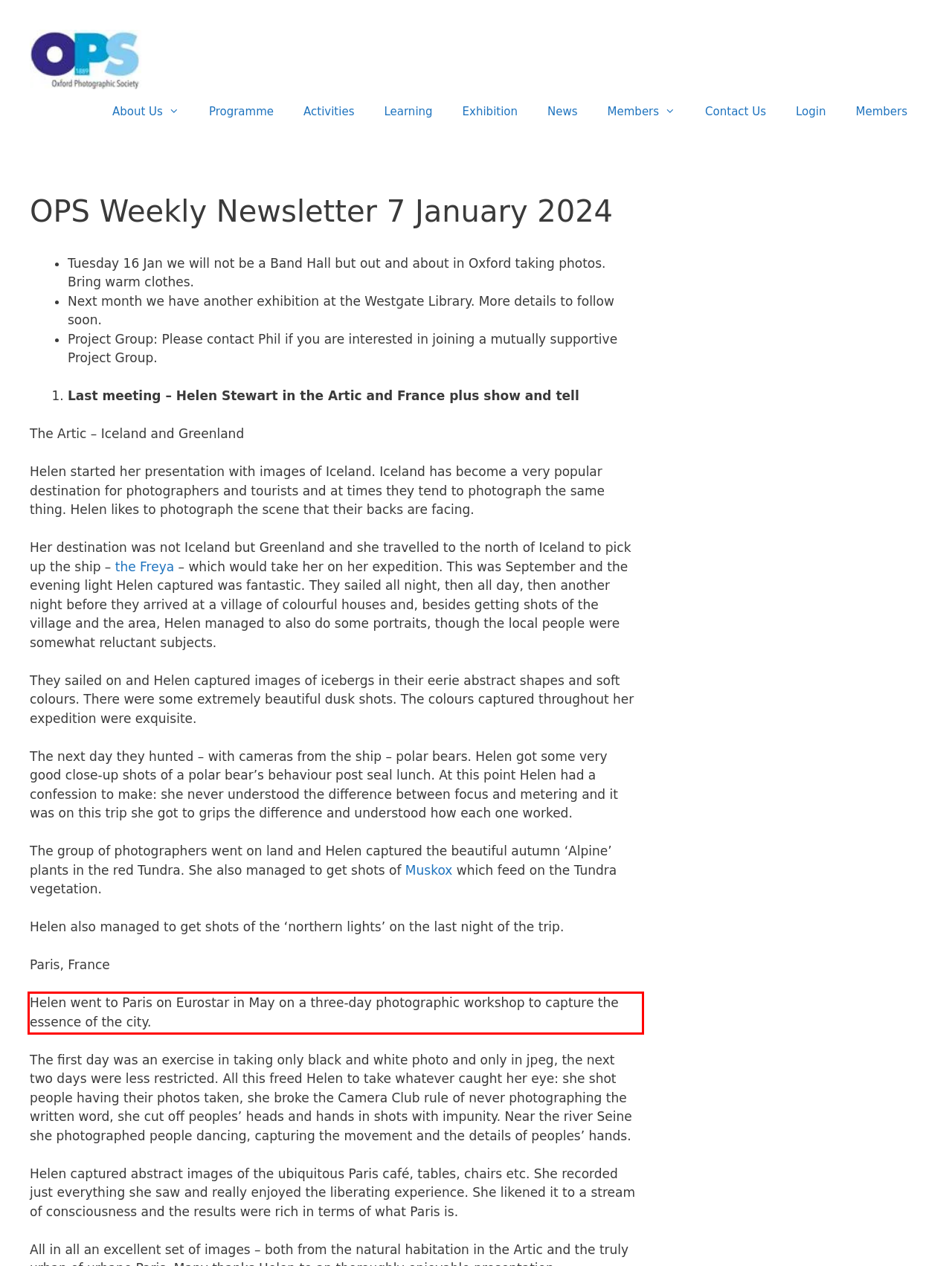You have a screenshot with a red rectangle around a UI element. Recognize and extract the text within this red bounding box using OCR.

Helen went to Paris on Eurostar in May on a three-day photographic workshop to capture the essence of the city.